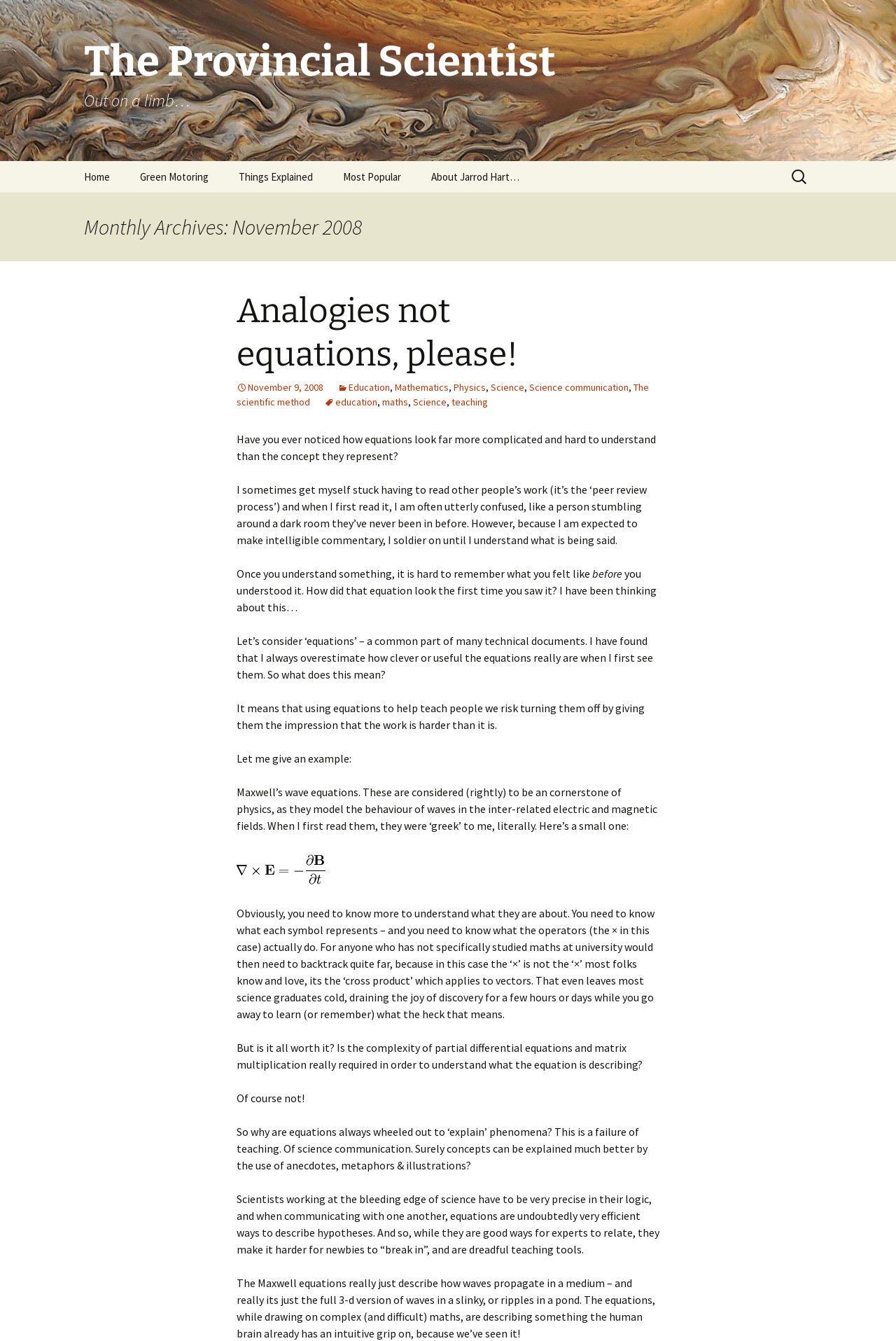Bounding box coordinates are specified in the format (top-left x, top-left y, bottom-right x, bottom-right y). All values are floating point numbers bounded between 0 and 1. Please provide the bounding box coordinate of the region this sentence describes: Analogies not equations, please!

[0.264, 0.217, 0.578, 0.28]